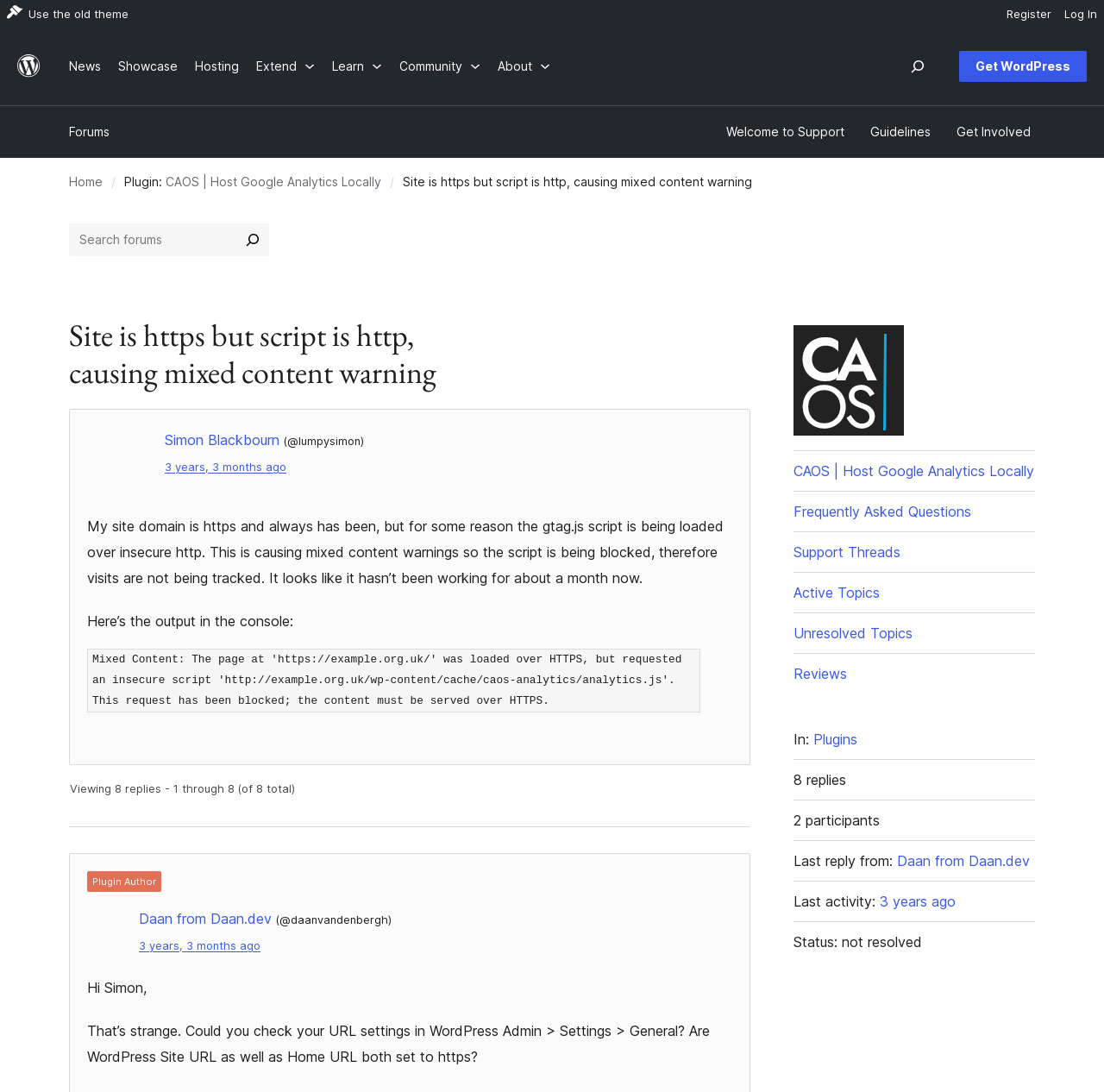Illustrate the webpage with a detailed description.

This webpage appears to be a forum thread on WordPress.org. At the top, there is a menu with options to log in, register, and use the old theme. Below the menu, there is a figure with a link to WordPress.org, accompanied by an image. 

To the right of the figure, there are several links, including "News", "Showcase", "Hosting", and more. Below these links, there is a search bar with a search button and a magnifying glass icon.

The main content of the page is a forum thread with a title "Site is https but script is http, causing mixed content warning". The thread is started by Simon Blackbourn, who explains that his site's gtag.js script is being loaded over insecure http, causing mixed content warnings. 

Below the thread title, there are several replies from other users, including Daan from Daan.dev, who provides a response to Simon's issue. Each reply includes the user's name, the date of the reply, and the content of the reply. 

On the right side of the page, there are links to related topics, such as "Frequently Asked Questions", "Support Threads", and "Reviews". There is also information about the thread, including the number of replies, participants, and the last reply date.